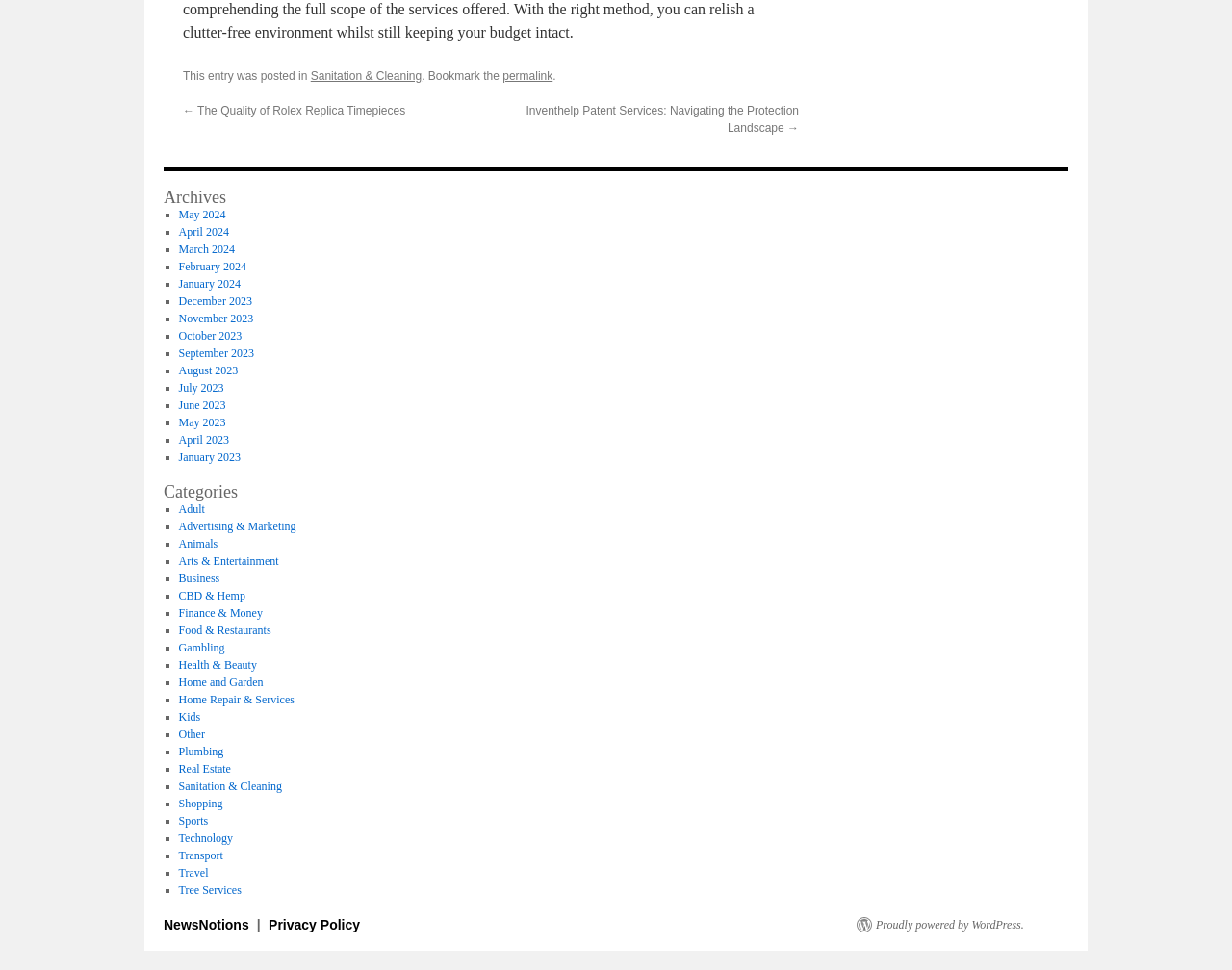Is there a link to a permalink?
From the image, respond with a single word or phrase.

Yes